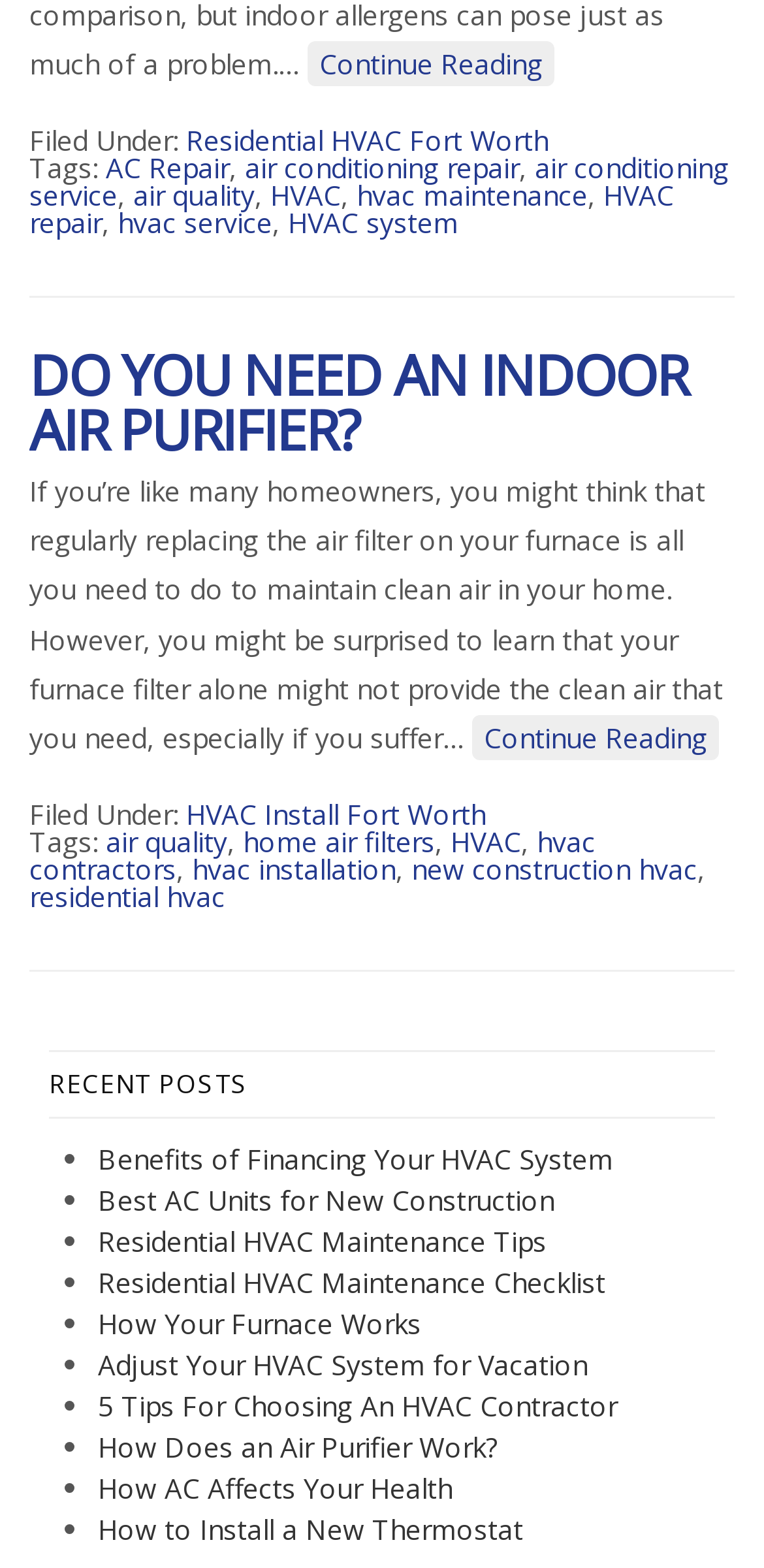Find the bounding box coordinates of the element I should click to carry out the following instruction: "Click submit".

None